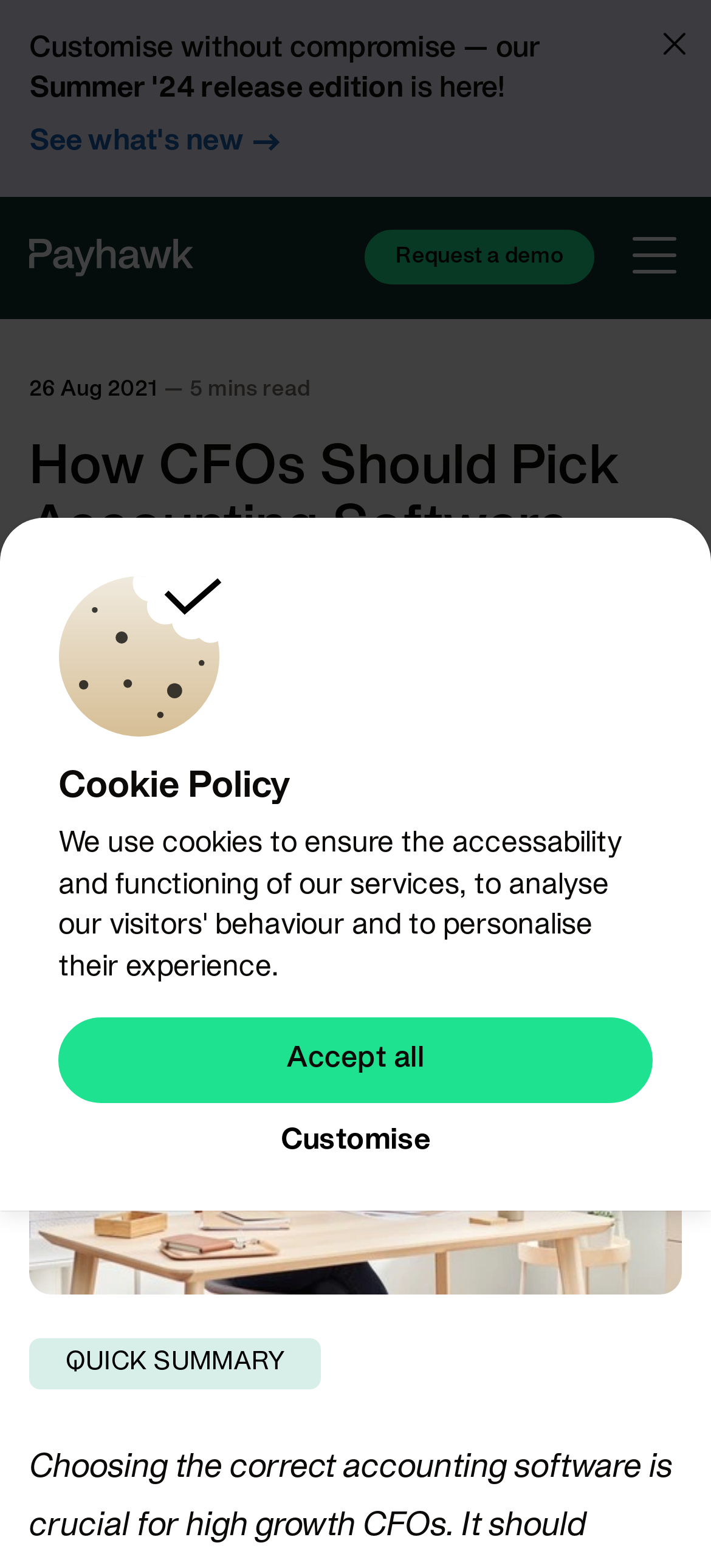Locate the bounding box coordinates of the UI element described by: "Finance & business strategy". Provide the coordinates as four float numbers between 0 and 1, formatted as [left, top, right, bottom].

[0.041, 0.464, 0.587, 0.511]